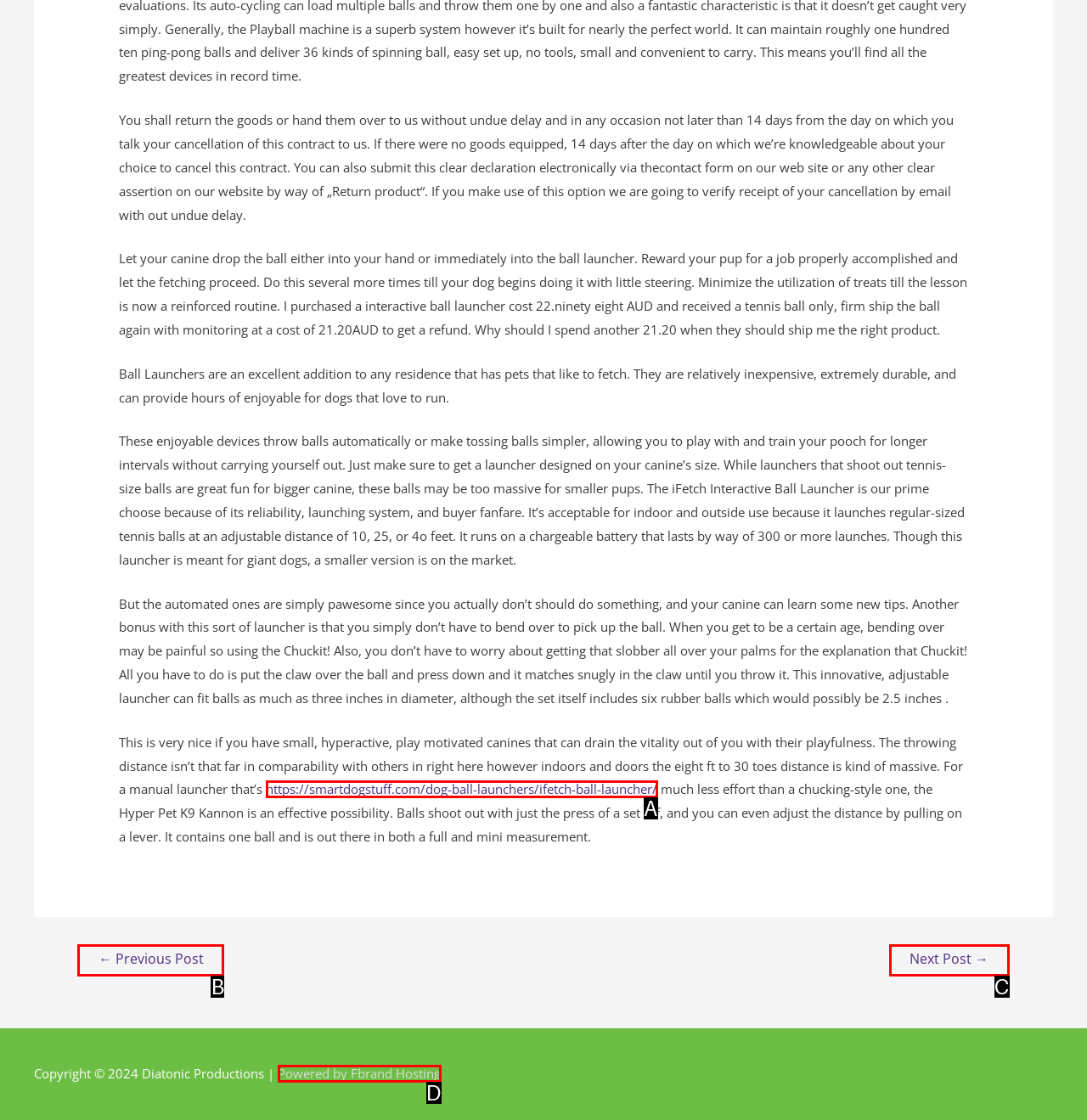Given the description: Powered by Fbrand Hosting, determine the corresponding lettered UI element.
Answer with the letter of the selected option.

D